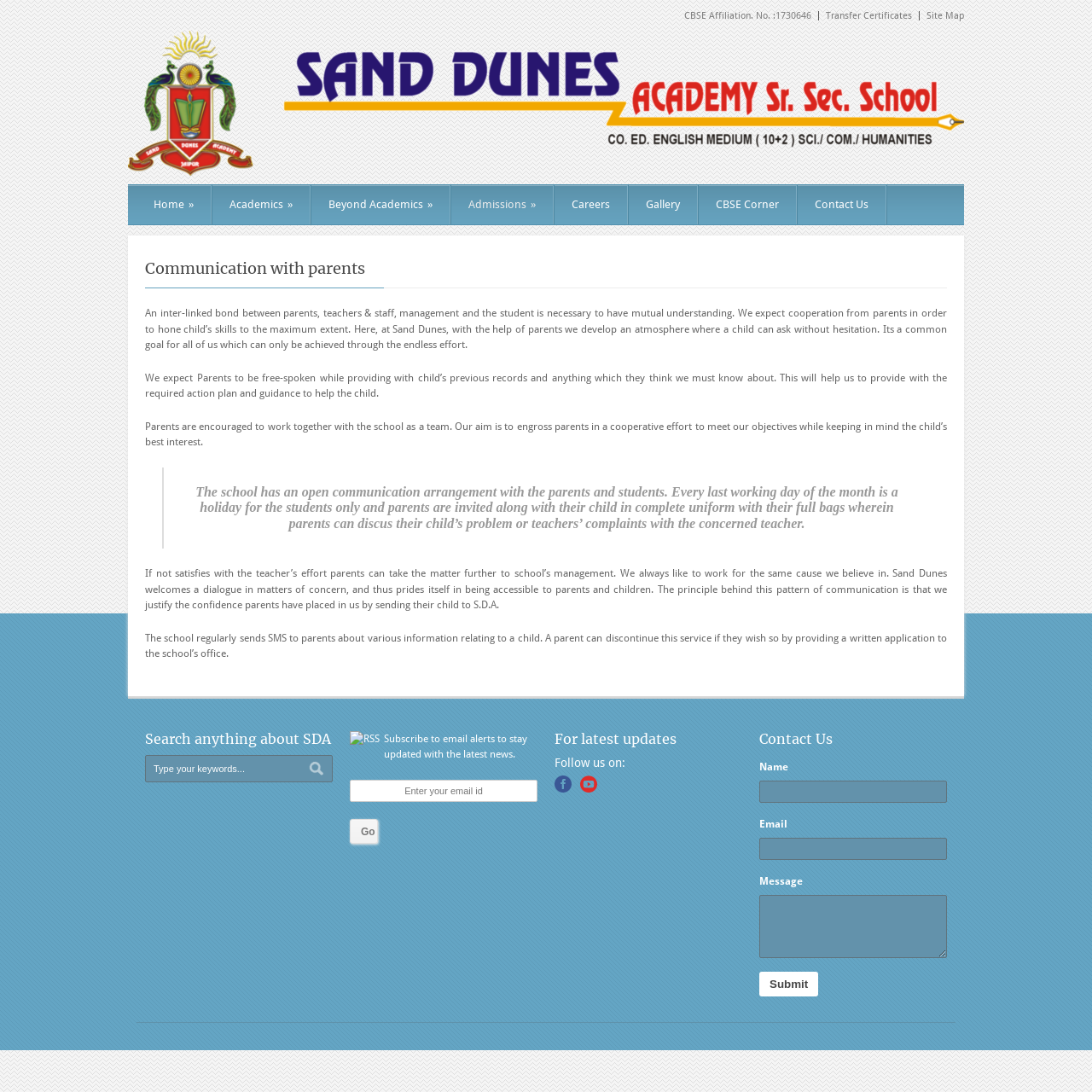Please identify the bounding box coordinates of the clickable region that I should interact with to perform the following instruction: "Follow Sand Dunes Academy on social media". The coordinates should be expressed as four float numbers between 0 and 1, i.e., [left, top, right, bottom].

[0.508, 0.71, 0.523, 0.729]